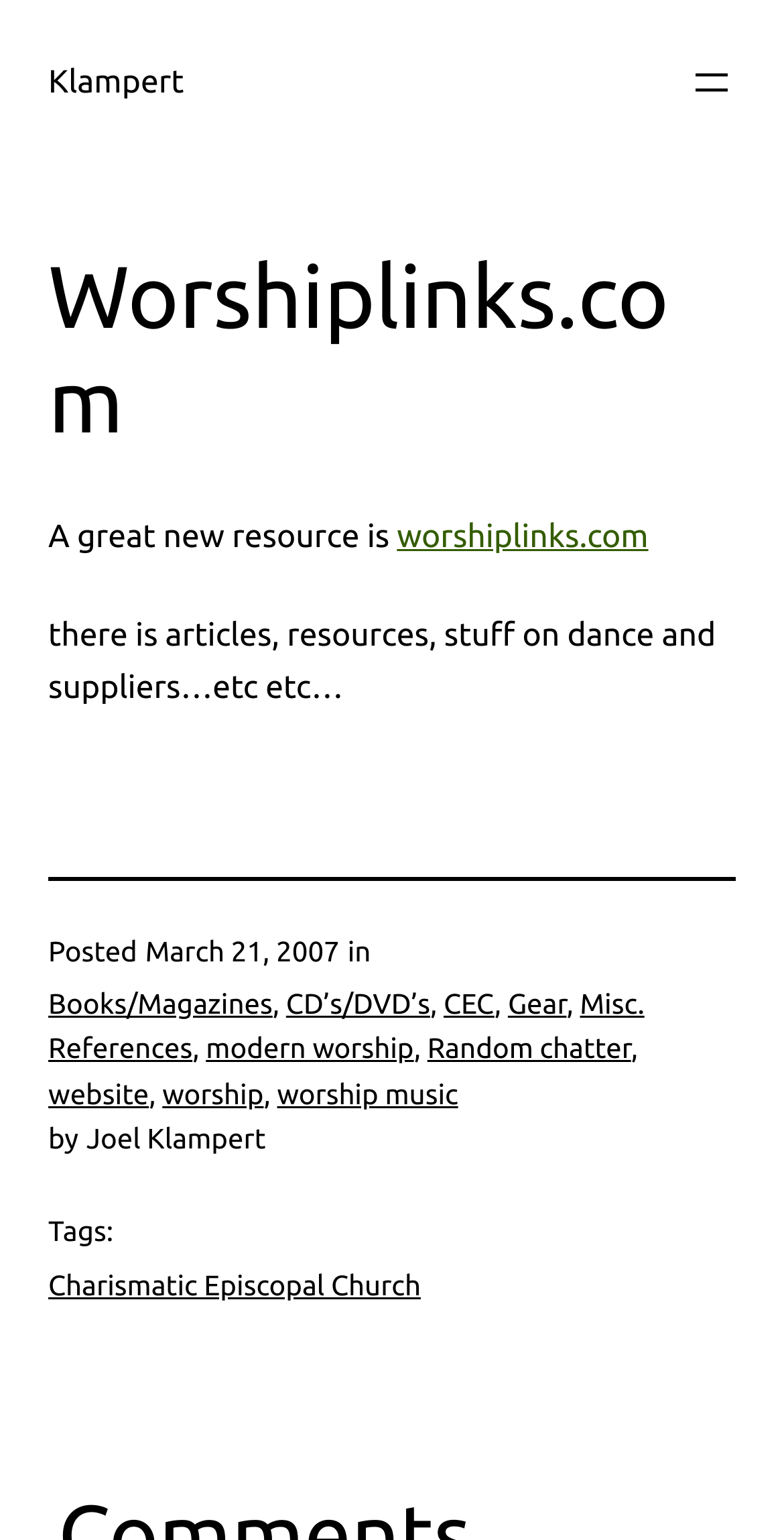Give a detailed account of the webpage.

The webpage is titled "Worshiplinks.com – Klampert" and has a prominent link with the same text at the top left corner. To the top right, there is an "Open menu" button. Below the title, there is a heading "Worshiplinks.com" that spans across the top section of the page.

The main content of the page starts with a brief introduction "A great new resource is" followed by a link to "worshiplinks.com". The text continues to describe the resource, mentioning articles, resources, and suppliers related to dance, etc.

Below this introduction, there is a horizontal separator line. Following this, the page displays a post with the label "Posted" and a timestamp "March 21, 2007". The post is categorized under "Books/Magazines", "CD’s/DVD’s", "CEC", "Gear", and other tags, which are presented as links.

The page also features several other links, including "Misc. References", "modern worship", "Random chatter", "website", "worship", and "worship music". These links are scattered throughout the lower section of the page.

At the bottom left, the page credits the author, "Joel Klampert". Finally, there is a "Tags:" section with a link to "Charismatic Episcopal Church".